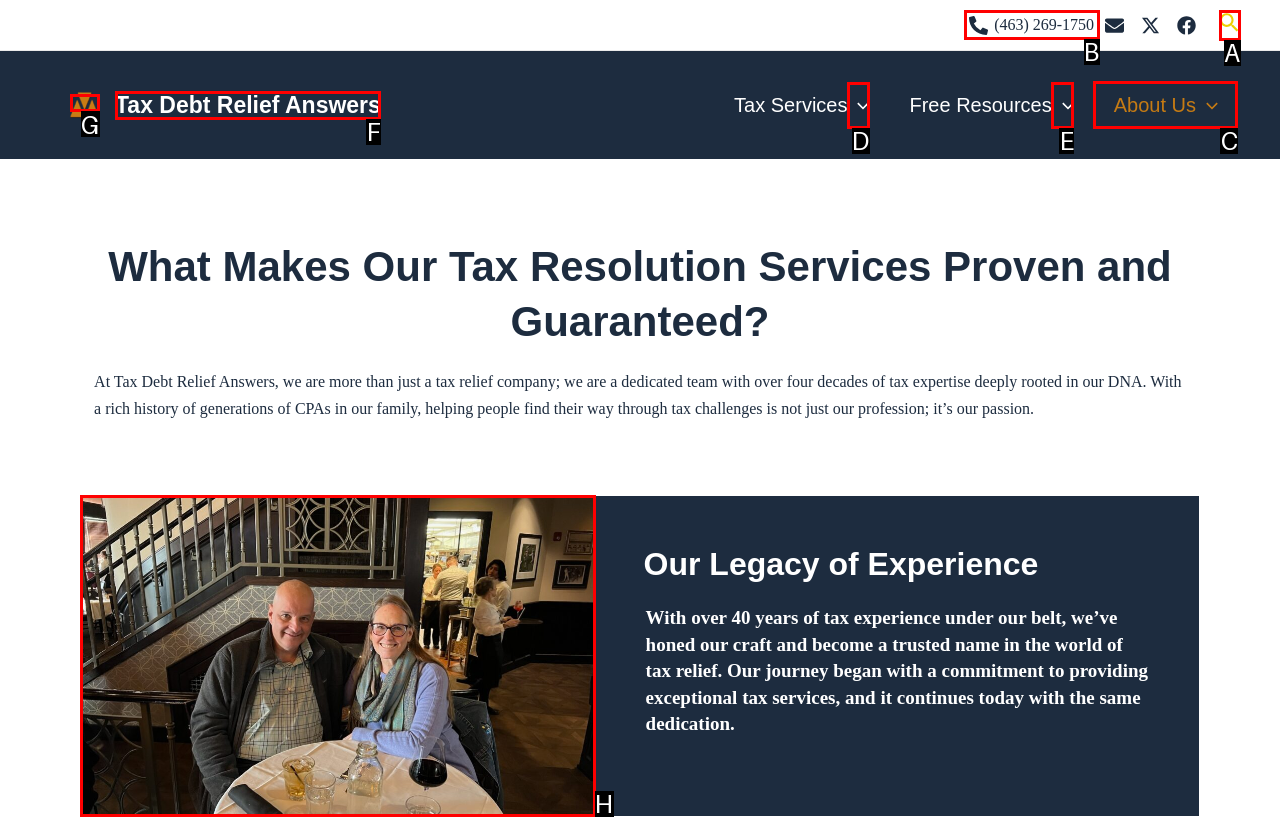Select the letter associated with the UI element you need to click to perform the following action: View About Us page
Reply with the correct letter from the options provided.

C